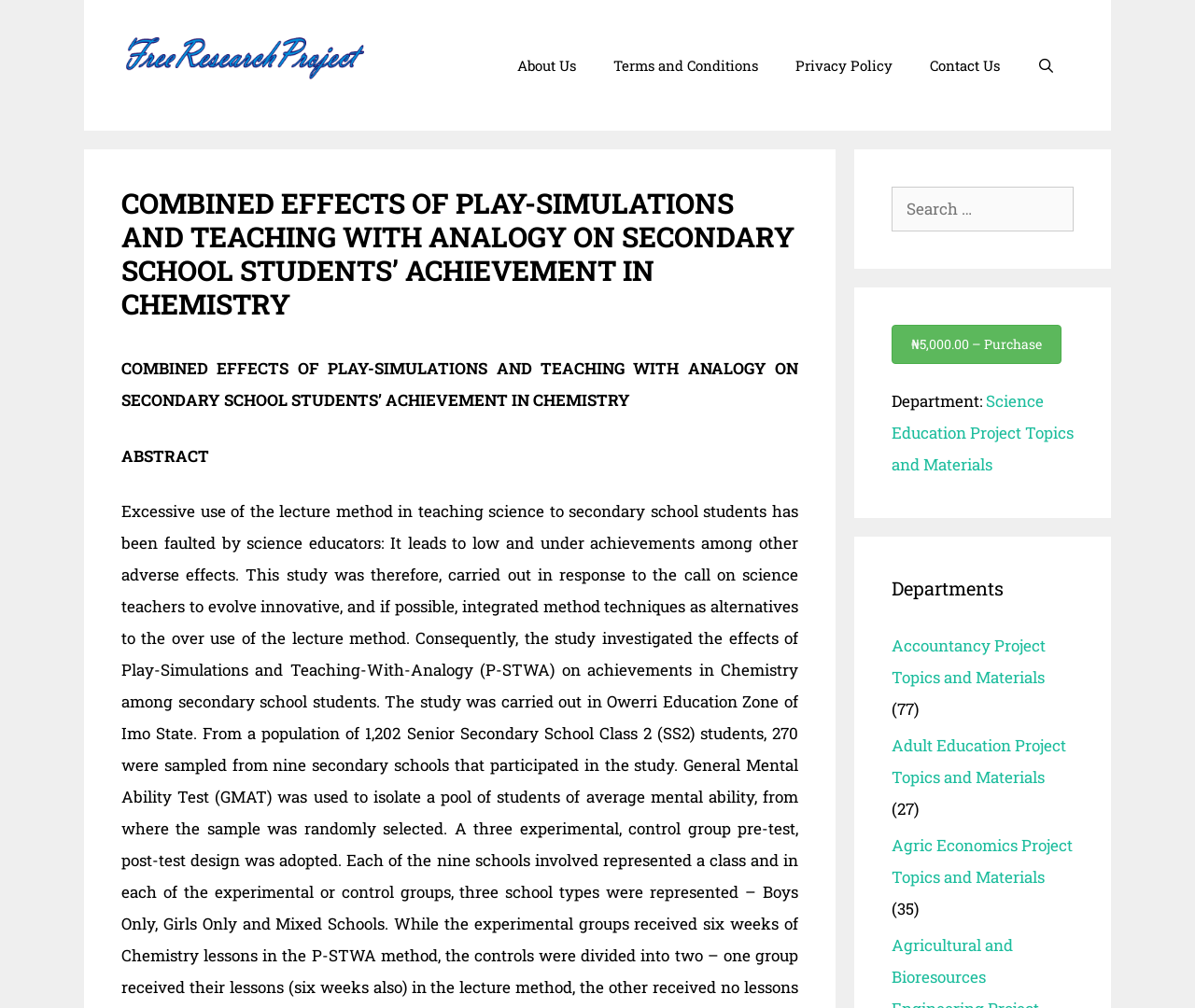Please identify the bounding box coordinates of the element's region that I should click in order to complete the following instruction: "Explore Accountancy project topics". The bounding box coordinates consist of four float numbers between 0 and 1, i.e., [left, top, right, bottom].

[0.746, 0.63, 0.875, 0.682]